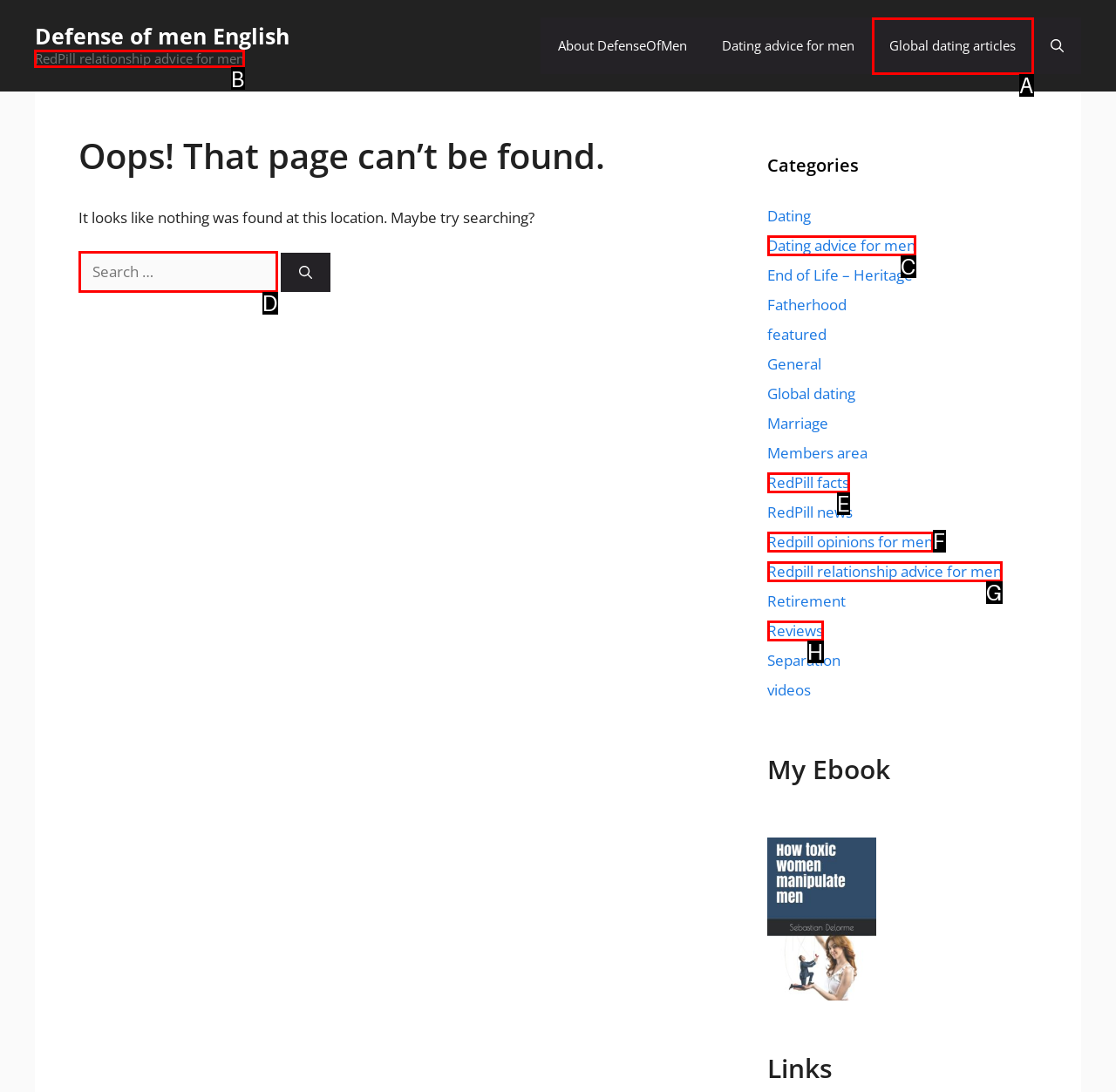Identify the letter of the UI element I need to click to carry out the following instruction: Read RedPill relationship advice for men

B